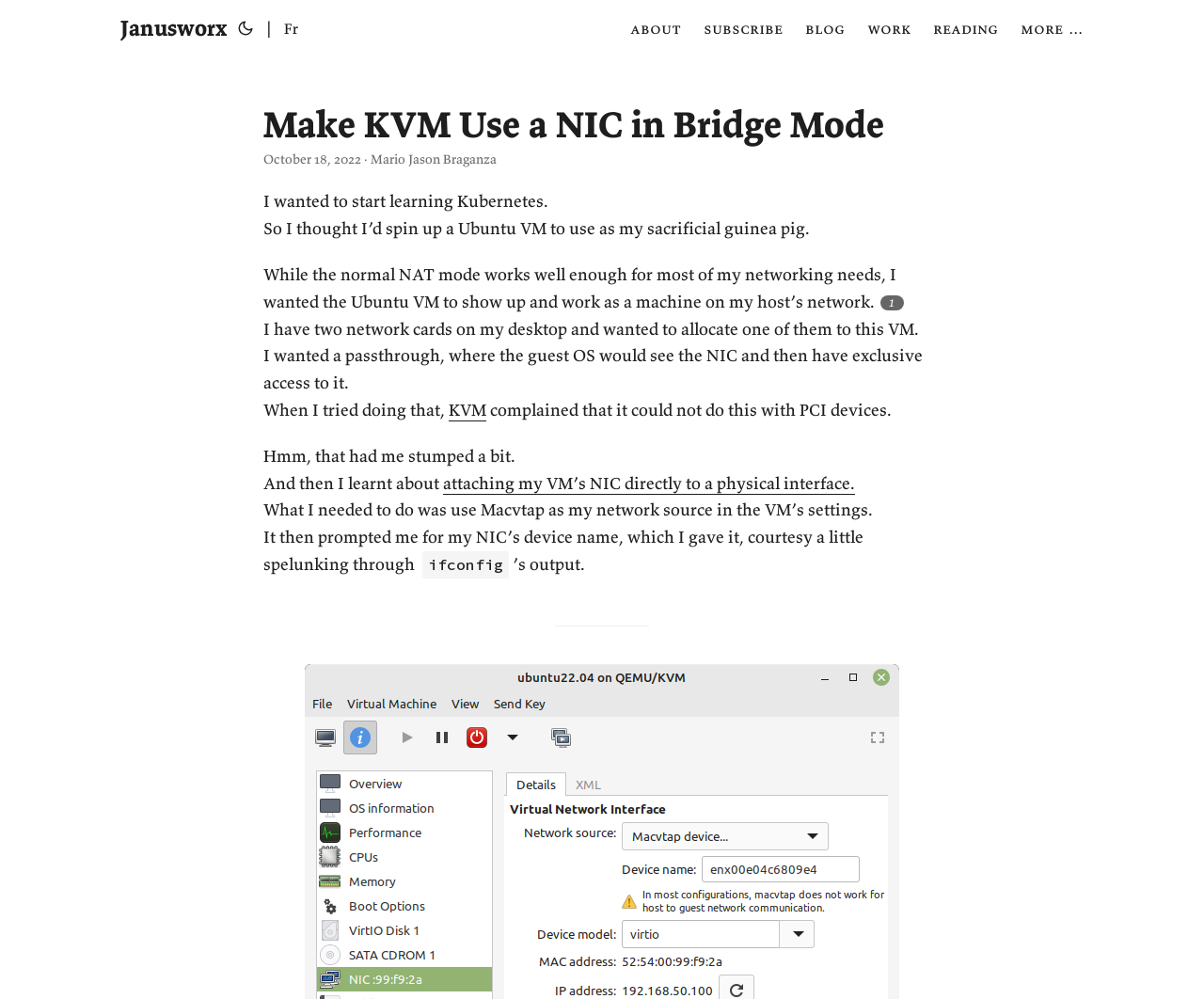Determine the bounding box coordinates for the clickable element to execute this instruction: "Click the 'Footnote 1' button". Provide the coordinates as four float numbers between 0 and 1, i.e., [left, top, right, bottom].

[0.731, 0.296, 0.751, 0.311]